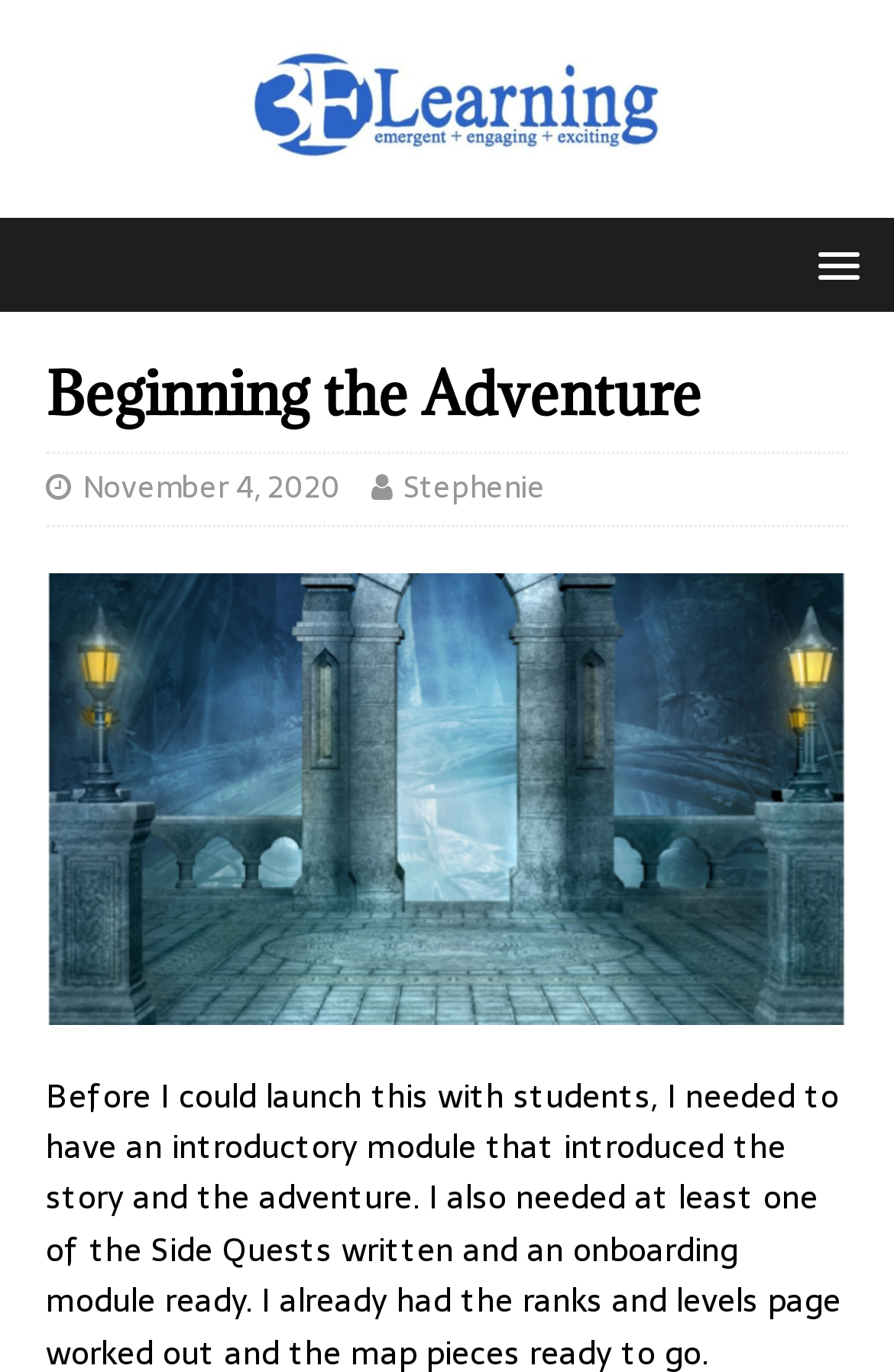How many links are there in the top menu?
Using the image, elaborate on the answer with as much detail as possible.

By analyzing the webpage structure, I found two links in the top menu, one with no text and another with a popup menu.